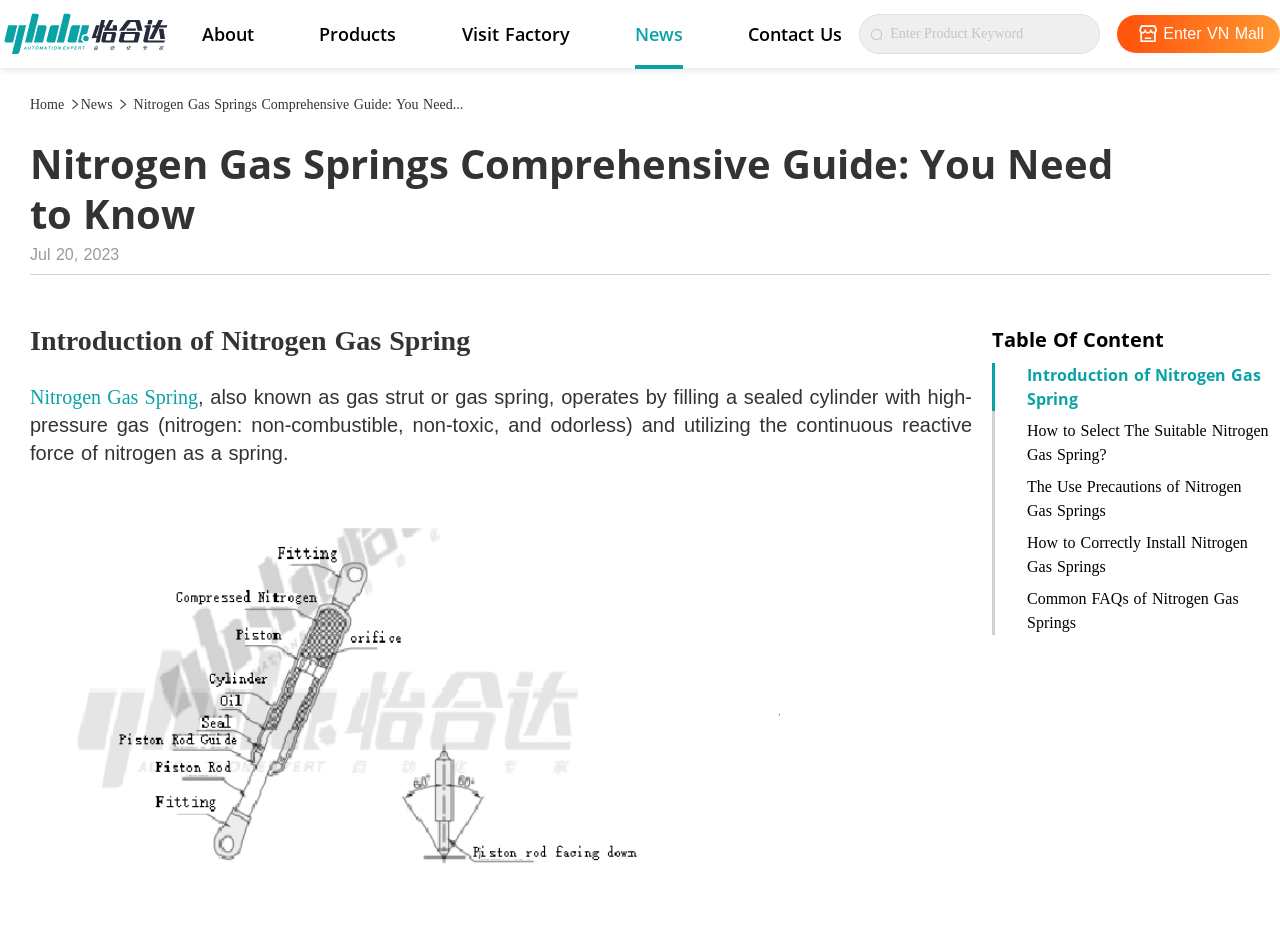Please provide a one-word or short phrase answer to the question:
What is the main topic of this webpage?

Nitrogen Gas Springs